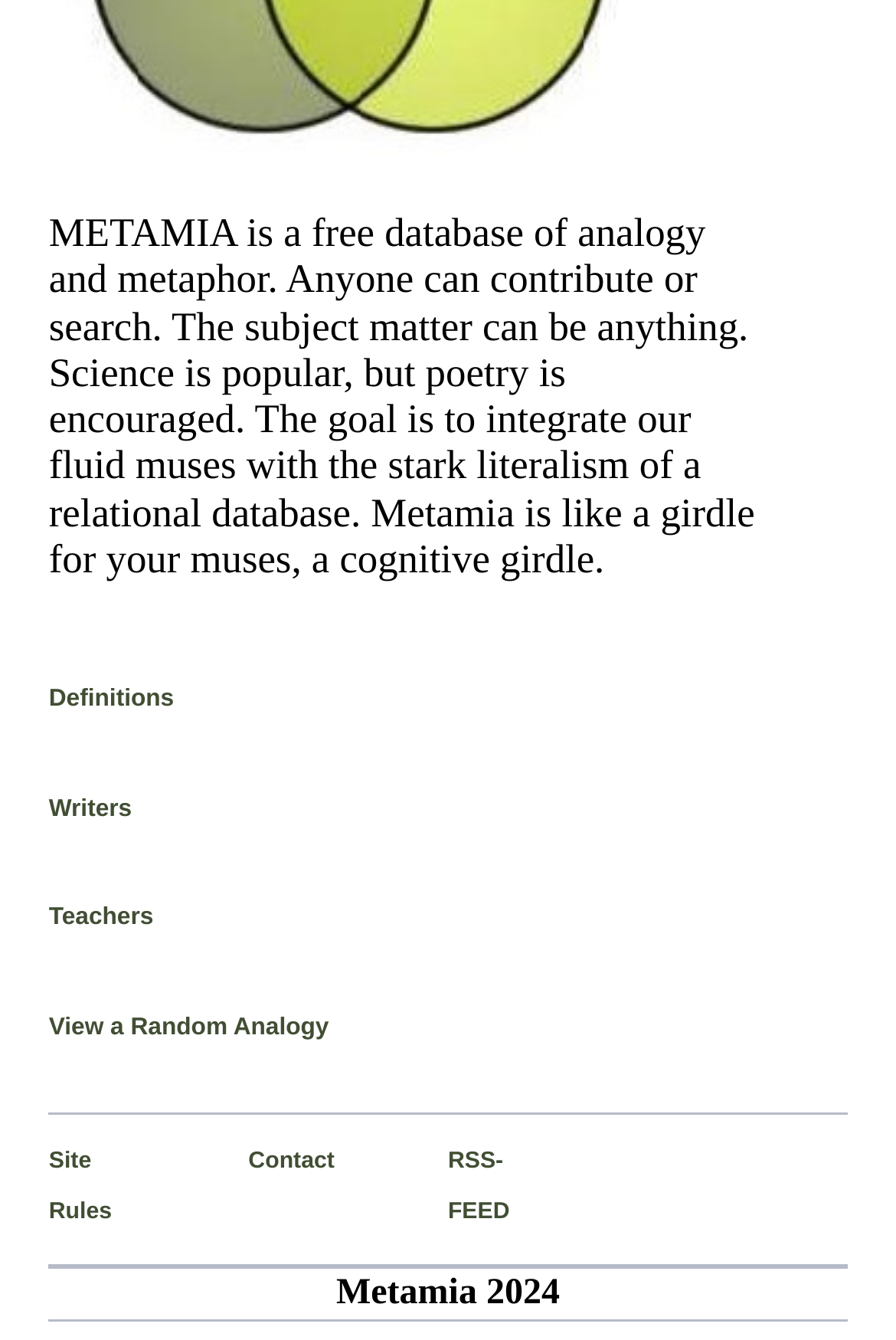Provide the bounding box coordinates of the HTML element this sentence describes: "Site Rules".

[0.054, 0.832, 0.077, 0.943]